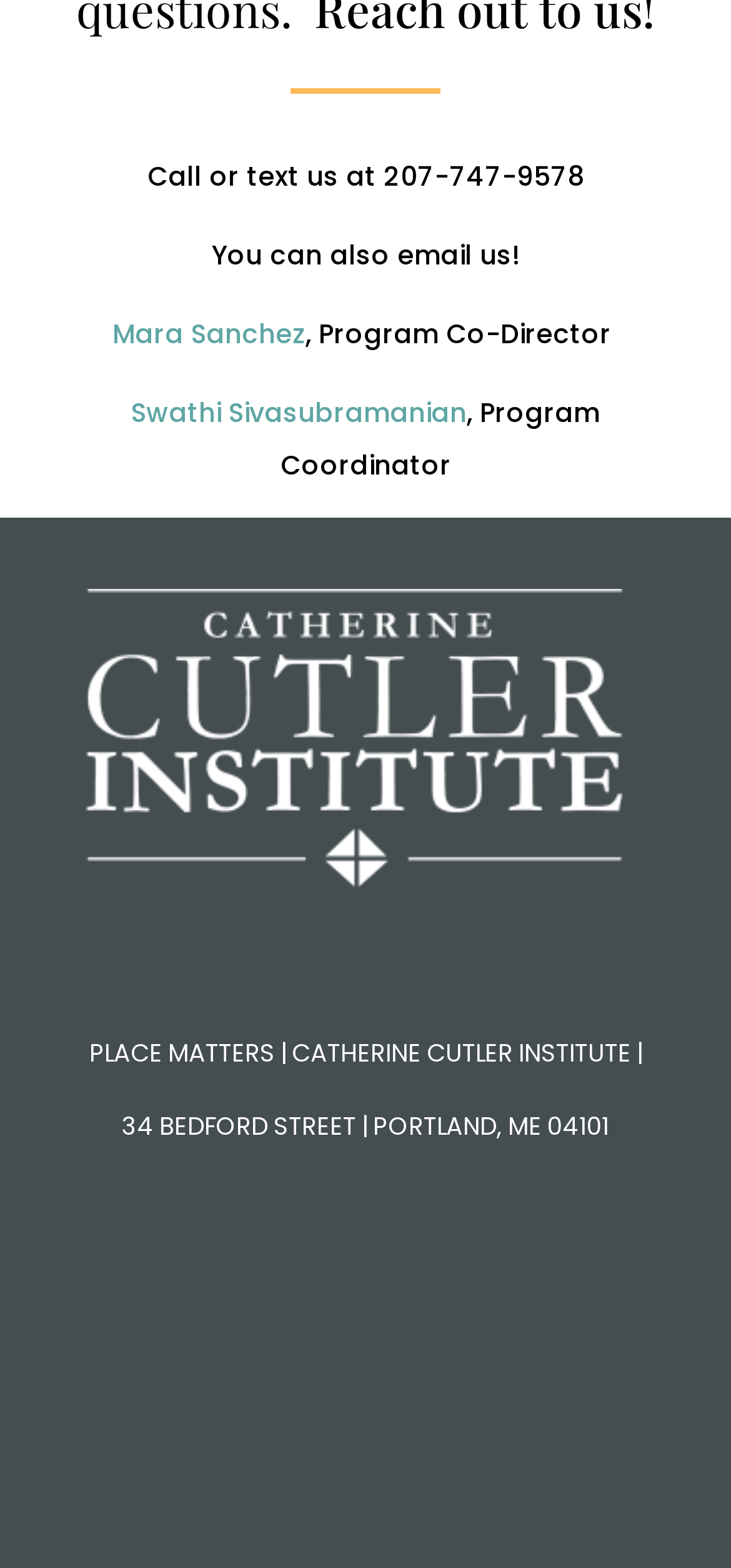Please provide the bounding box coordinates for the UI element as described: "alt="Cutler Institute logo"". The coordinates must be four floats between 0 and 1, represented as [left, top, right, bottom].

[0.1, 0.568, 0.869, 0.591]